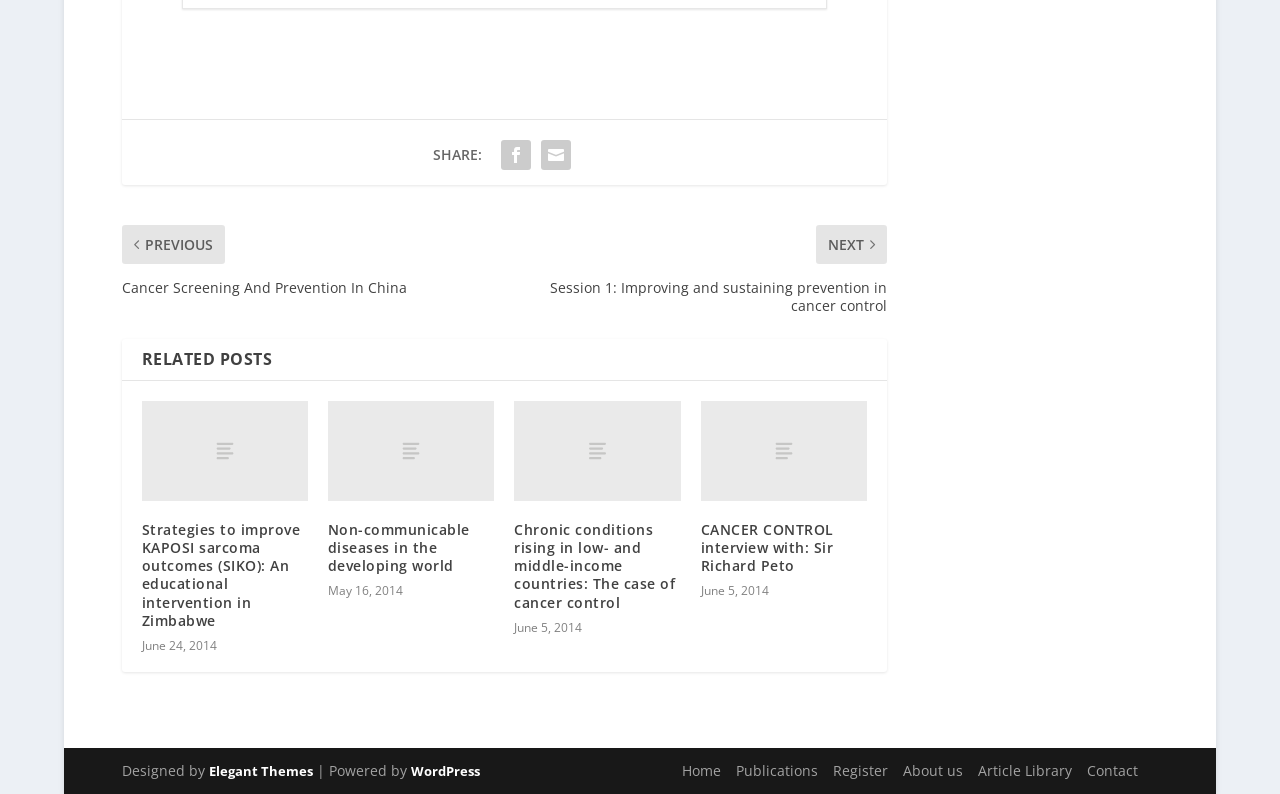Pinpoint the bounding box coordinates for the area that should be clicked to perform the following instruction: "Share this page".

[0.338, 0.19, 0.376, 0.214]